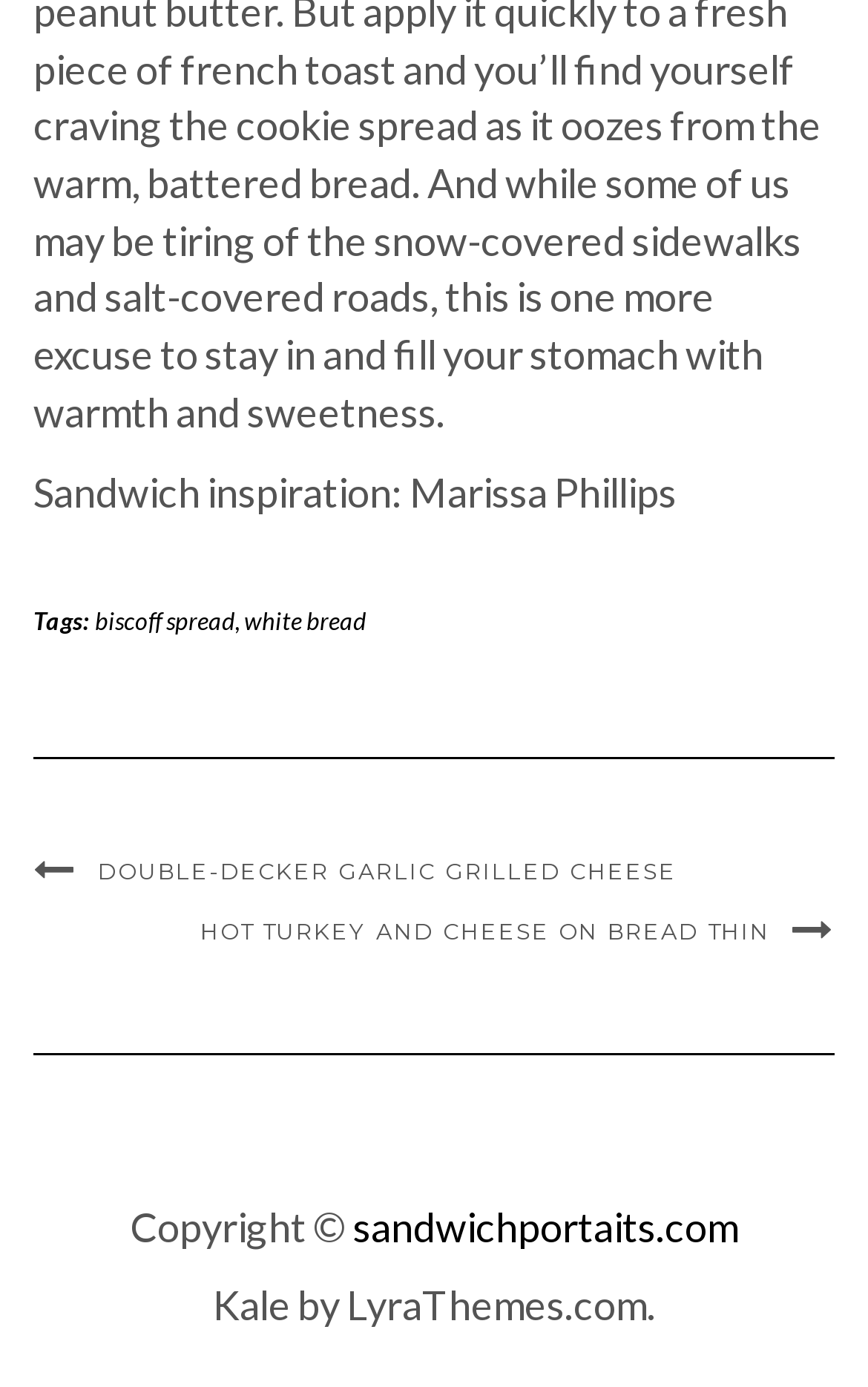Please provide a brief answer to the question using only one word or phrase: 
What is the theme of the website designed by?

LyraThemes.com